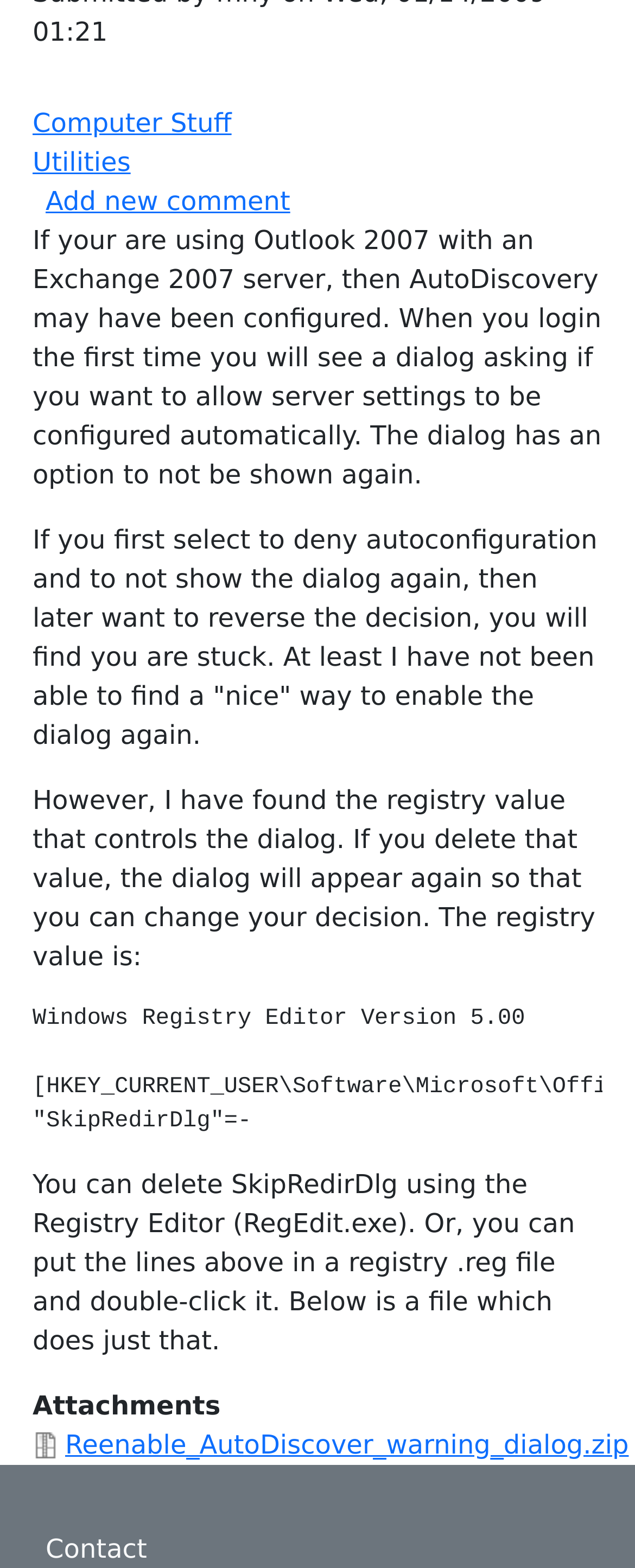Using the webpage screenshot, locate the HTML element that fits the following description and provide its bounding box: "Add new comment".

[0.072, 0.118, 0.457, 0.138]